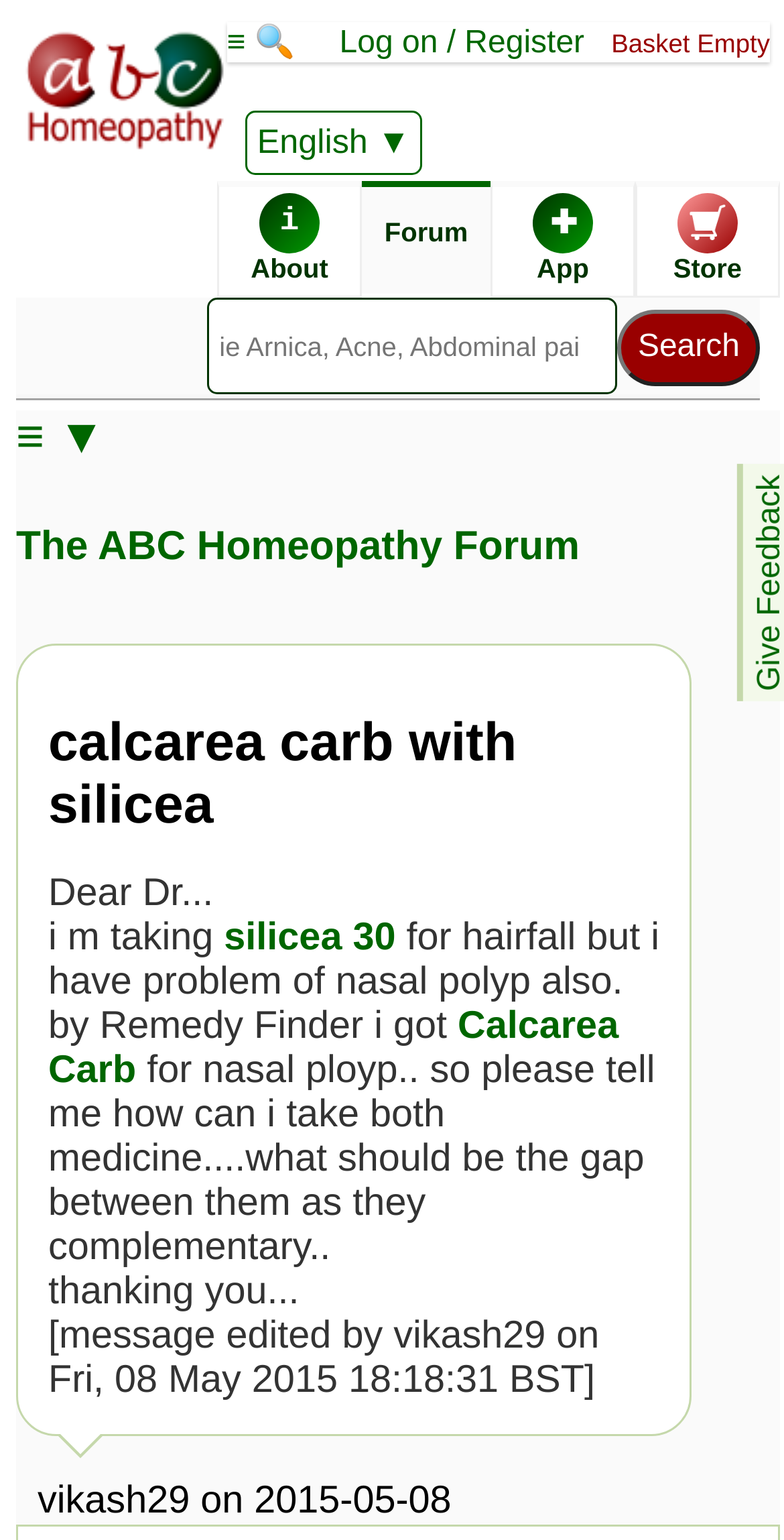Locate the bounding box coordinates of the element you need to click to accomplish the task described by this instruction: "Read the post about Calcarea Carb with Silicea".

[0.062, 0.462, 0.841, 0.543]